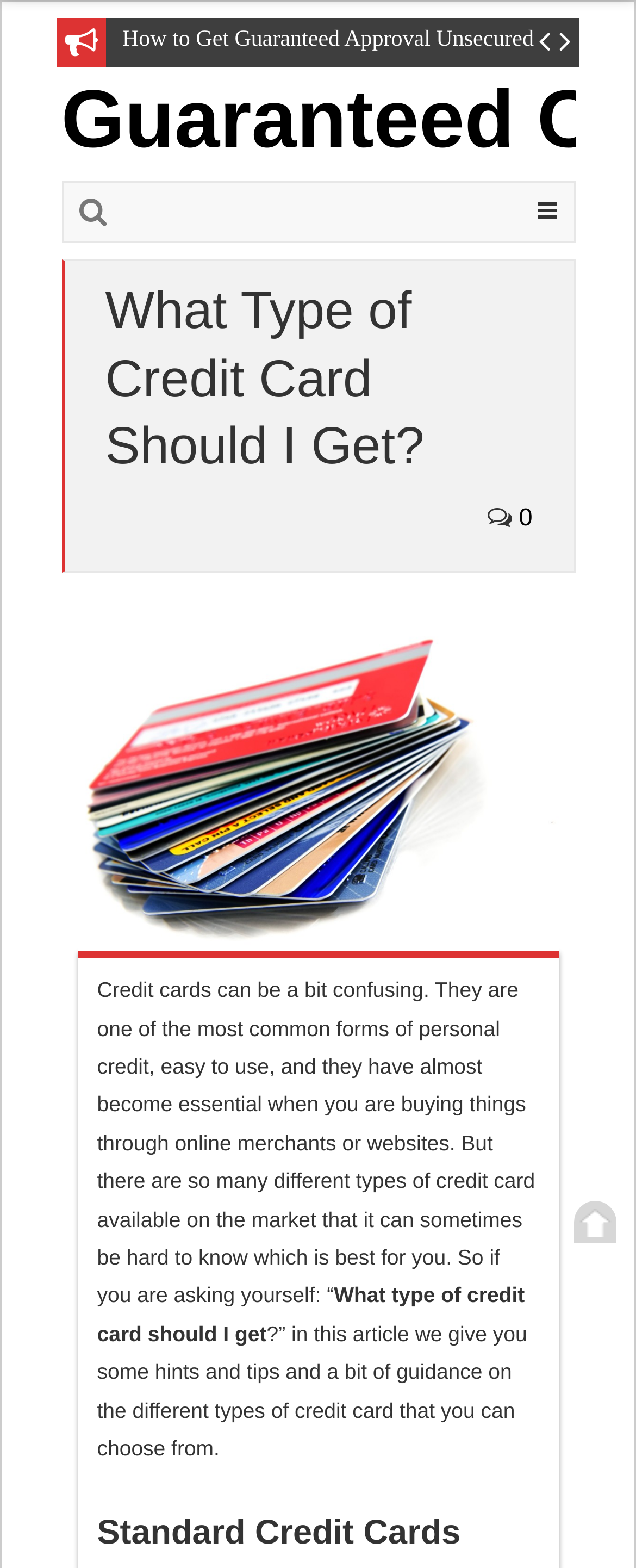Show the bounding box coordinates for the HTML element as described: "Guaranteed".

[0.0, 0.911, 0.2, 0.927]